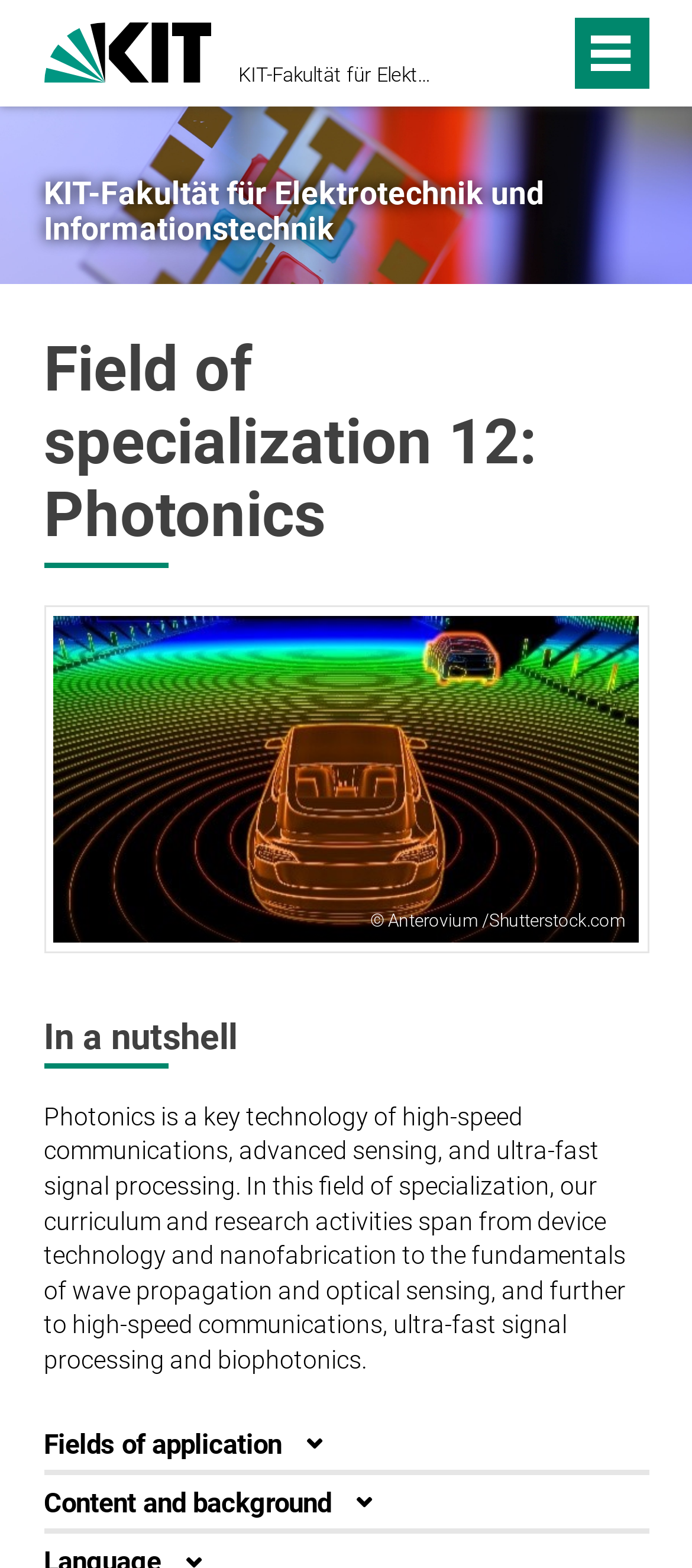Respond with a single word or phrase to the following question:
How many links are there in the top navigation bar?

2